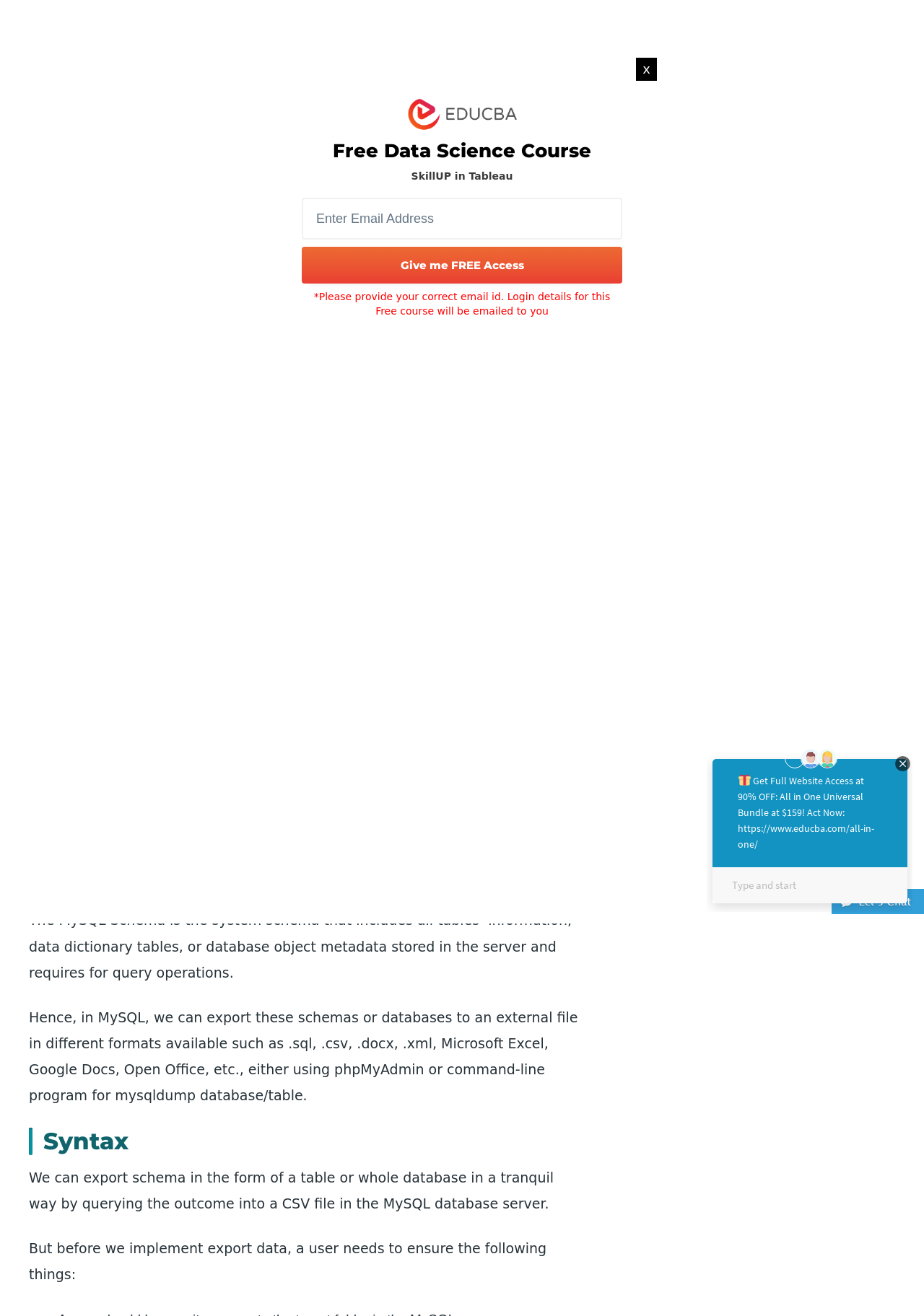Answer the following inquiry with a single word or phrase:
What is required before exporting data in MySQL?

Ensuring certain things